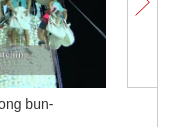What is the purpose of the festival?
Look at the image and respond with a single word or a short phrase.

Celebrating local traditions